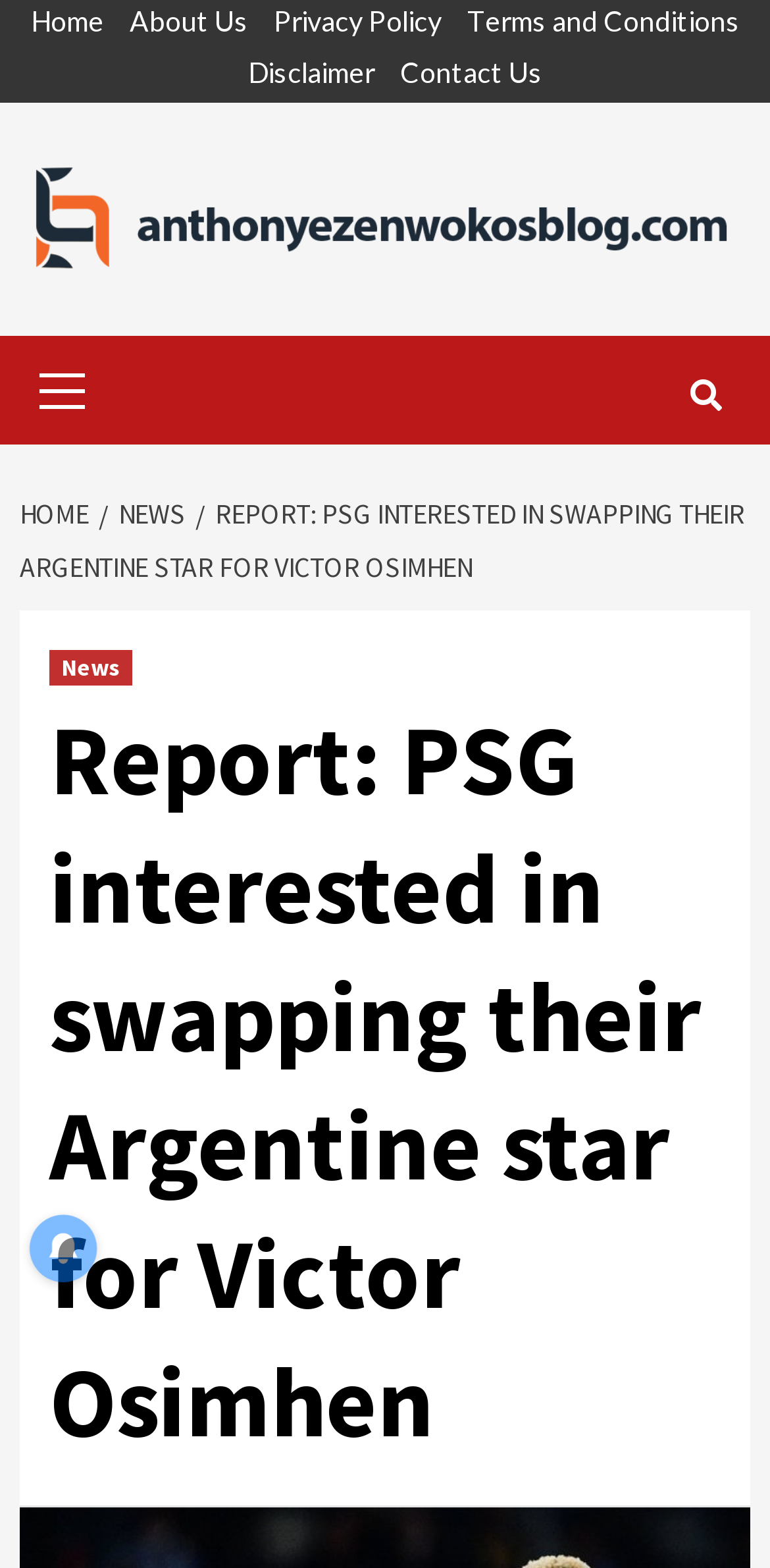Pinpoint the bounding box coordinates of the clickable area necessary to execute the following instruction: "go to home page". The coordinates should be given as four float numbers between 0 and 1, namely [left, top, right, bottom].

[0.04, 0.001, 0.135, 0.033]